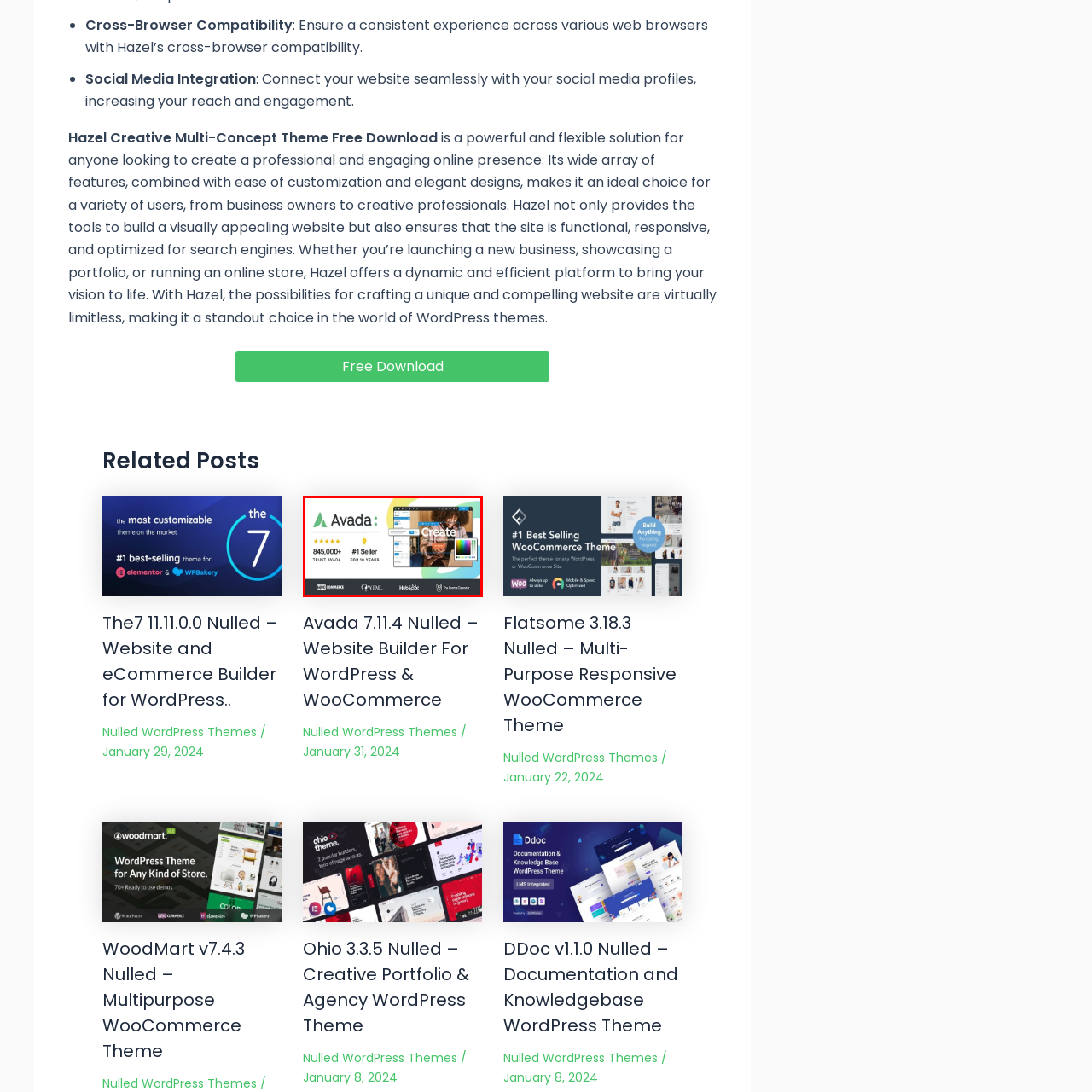Offer a meticulous description of everything depicted in the red-enclosed portion of the image.

The image showcases the "Avada" WordPress theme, highlighted as a leading website builder with a rich array of features. It features a vibrant interface depicting a user-friendly design process with the tagline "Create" prominently displayed. Accompanying the visual is a badge showcasing Avada's reputation, indicating trust from over 845,000 users and its status as the "#1 Seller" for a decade. The bottom of the image includes logos of trusted partners and platforms like WooCommerce, PayPal, HubSpot, and The Events Calendar, underscoring its versatile integration capabilities. This visually appealing representation effectively communicates Avada's strengths in delivering a comprehensive web development experience.